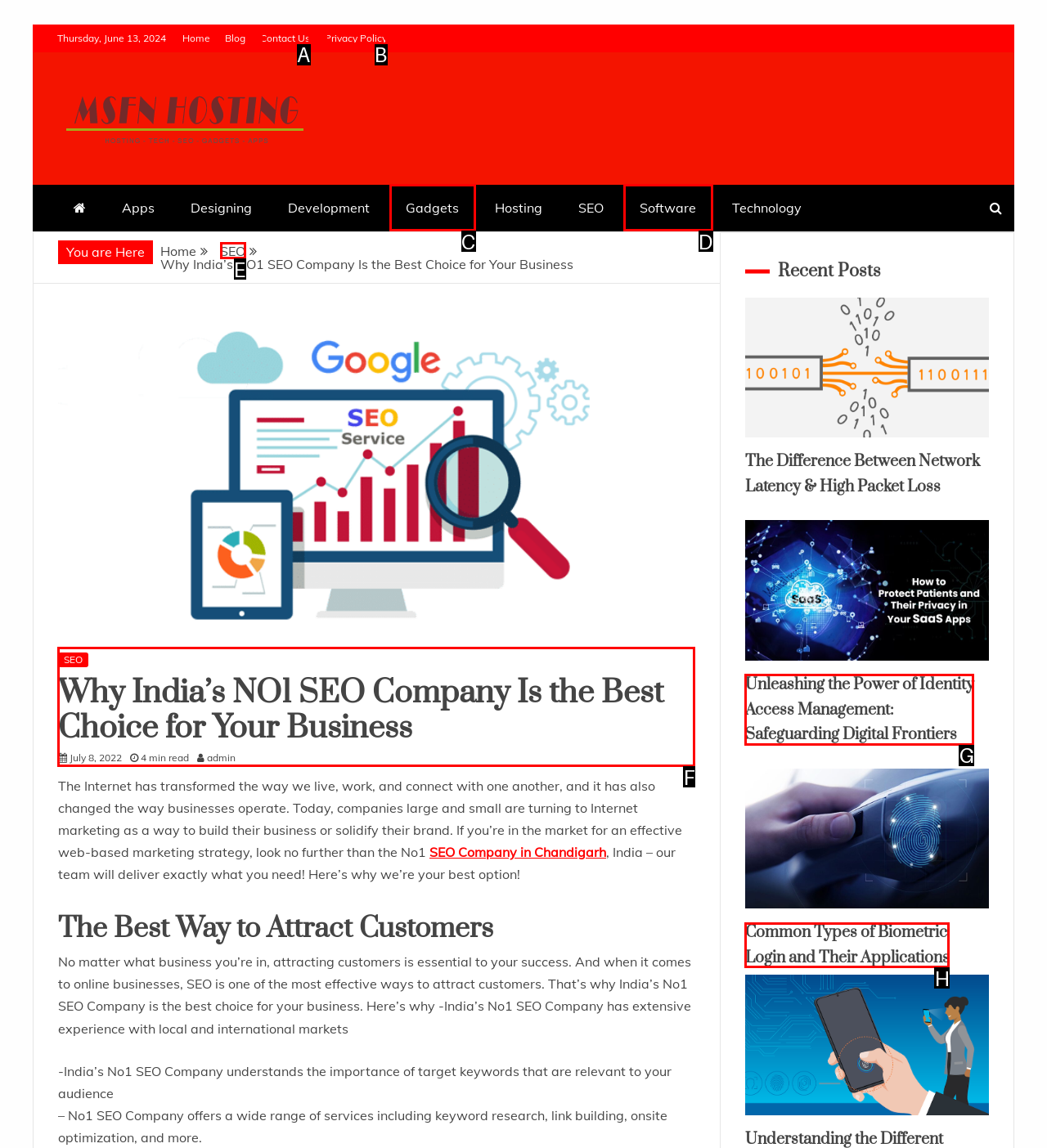For the task "Learn more about 오피뷰", which option's letter should you click? Answer with the letter only.

None